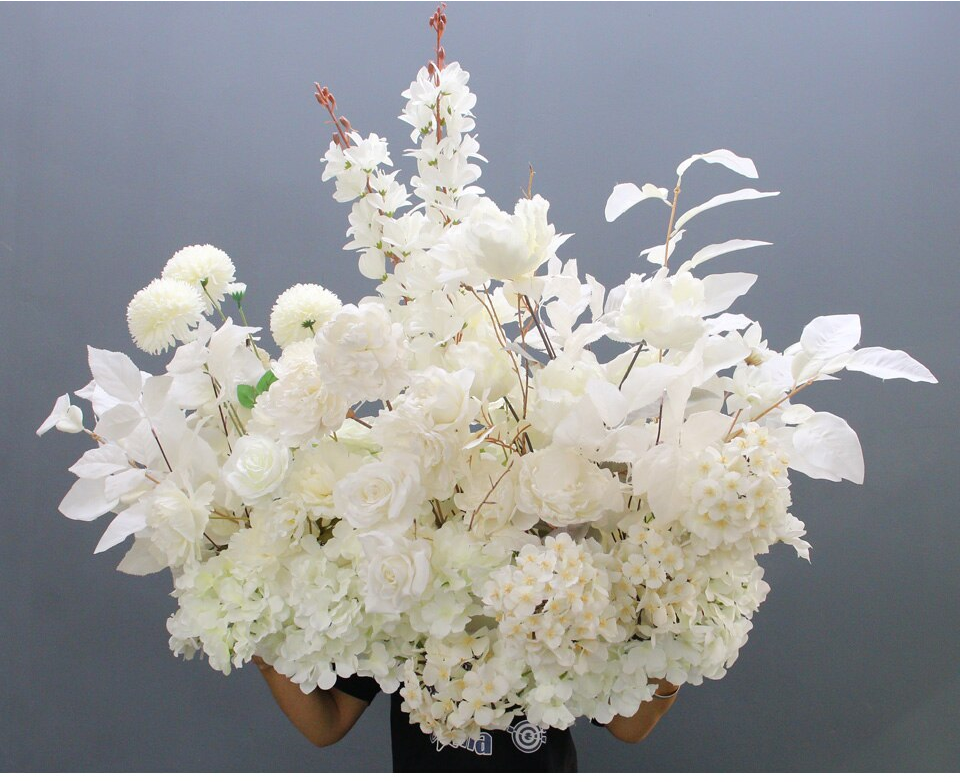Answer the question below in one word or phrase:
What is the background color of the image?

Soft gray